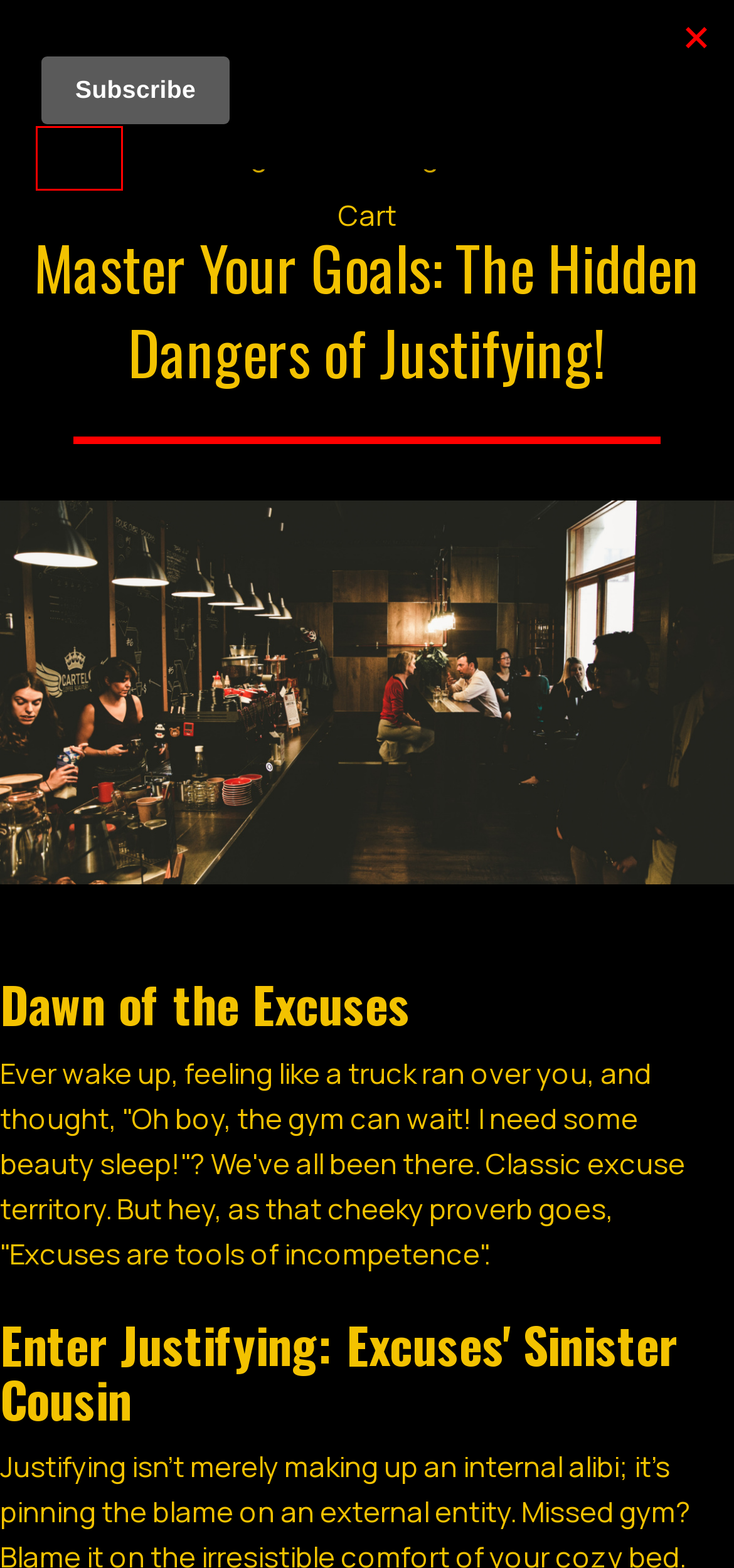You have a screenshot of a webpage with a red rectangle bounding box around a UI element. Choose the best description that matches the new page after clicking the element within the bounding box. The candidate descriptions are:
A. INFJ Unmasked: A Rare Gem in Personality Spectrum - SWAGGER COXCH
B. Cart - SWAGGER COXCH
C. Written Insights - SWAGGER COXCH
D. The Troubling Message of a Viral Post: Where Are the Fathers? - SWAGGER COXCH
E. About - SWAGGER COXCH
F. Coxching - SWAGGER COXCH
G. Chasing YouTube Stardom: A Warrior's Tale - SWAGGER COXCH
H. Contact - SWAGGER COXCH

E